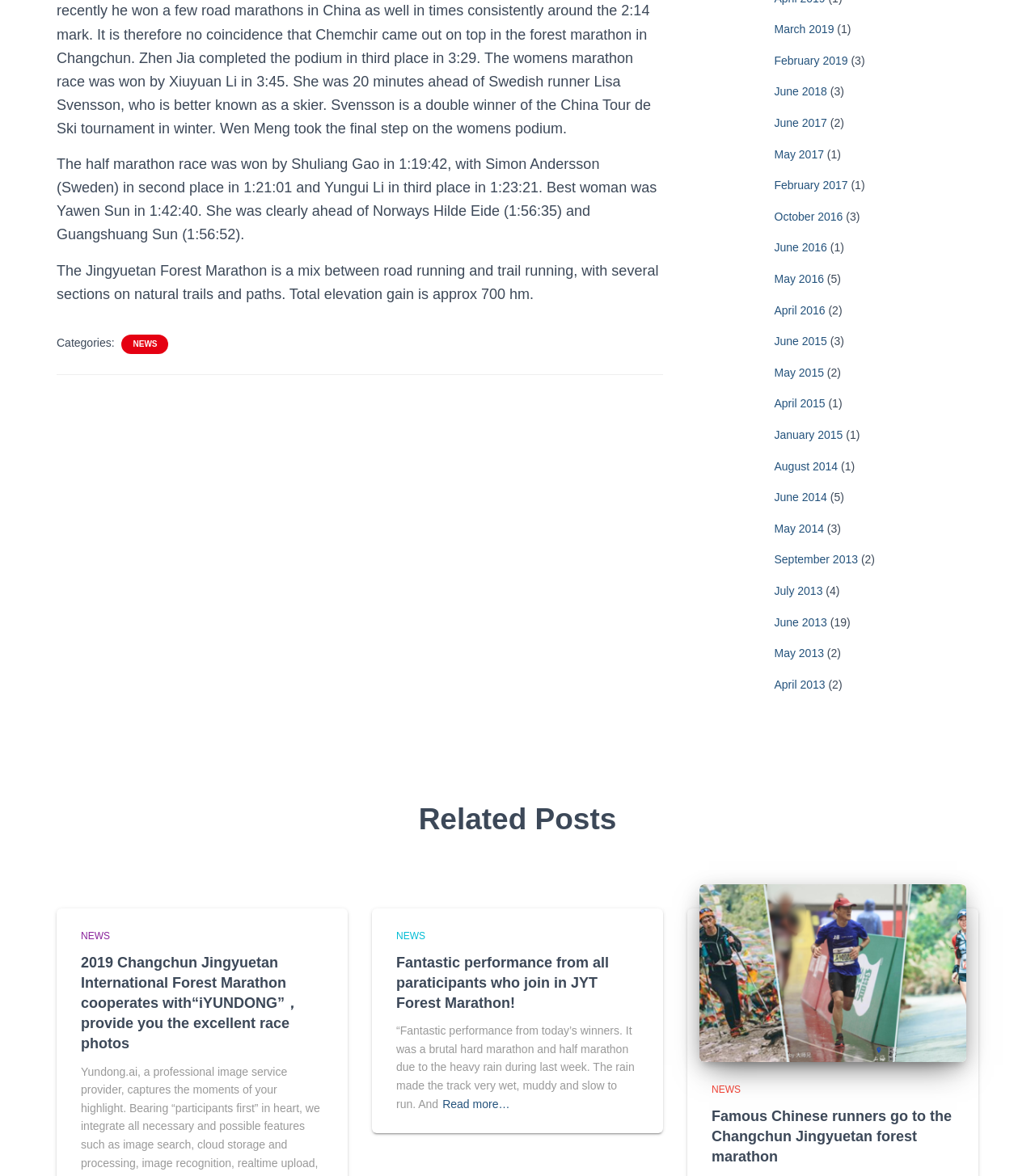Please determine the bounding box coordinates for the element with the description: "Cookie Settings".

None